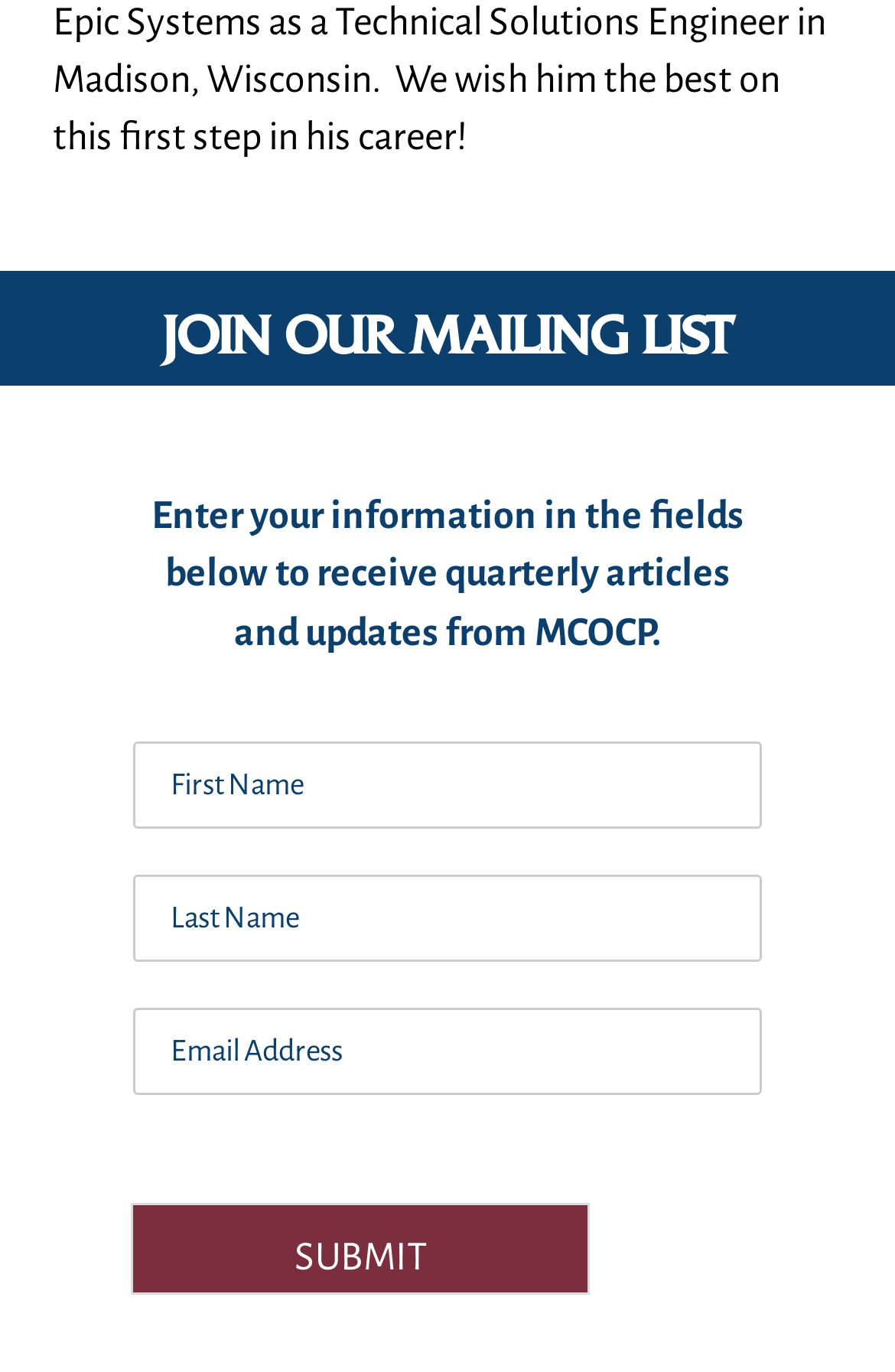Given the element description parent_node: Email name="wpforms[fields][1]" placeholder="Email Address", predict the bounding box coordinates for the UI element in the webpage screenshot. The format should be (top-left x, top-left y, bottom-right x, bottom-right y), and the values should be between 0 and 1.

[0.15, 0.734, 0.85, 0.798]